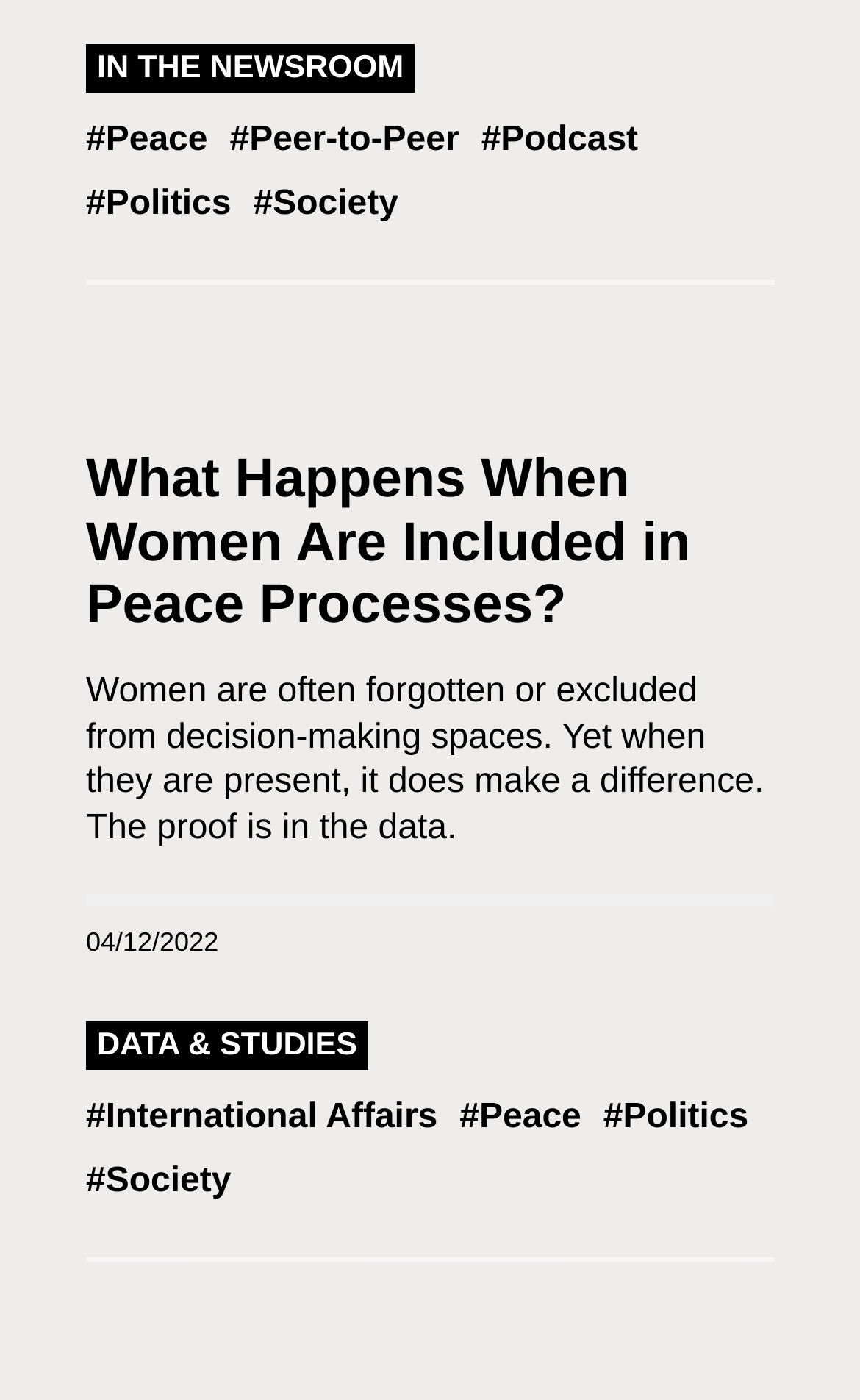Respond with a single word or phrase for the following question: 
What is the section below the article title?

DATA & STUDIES